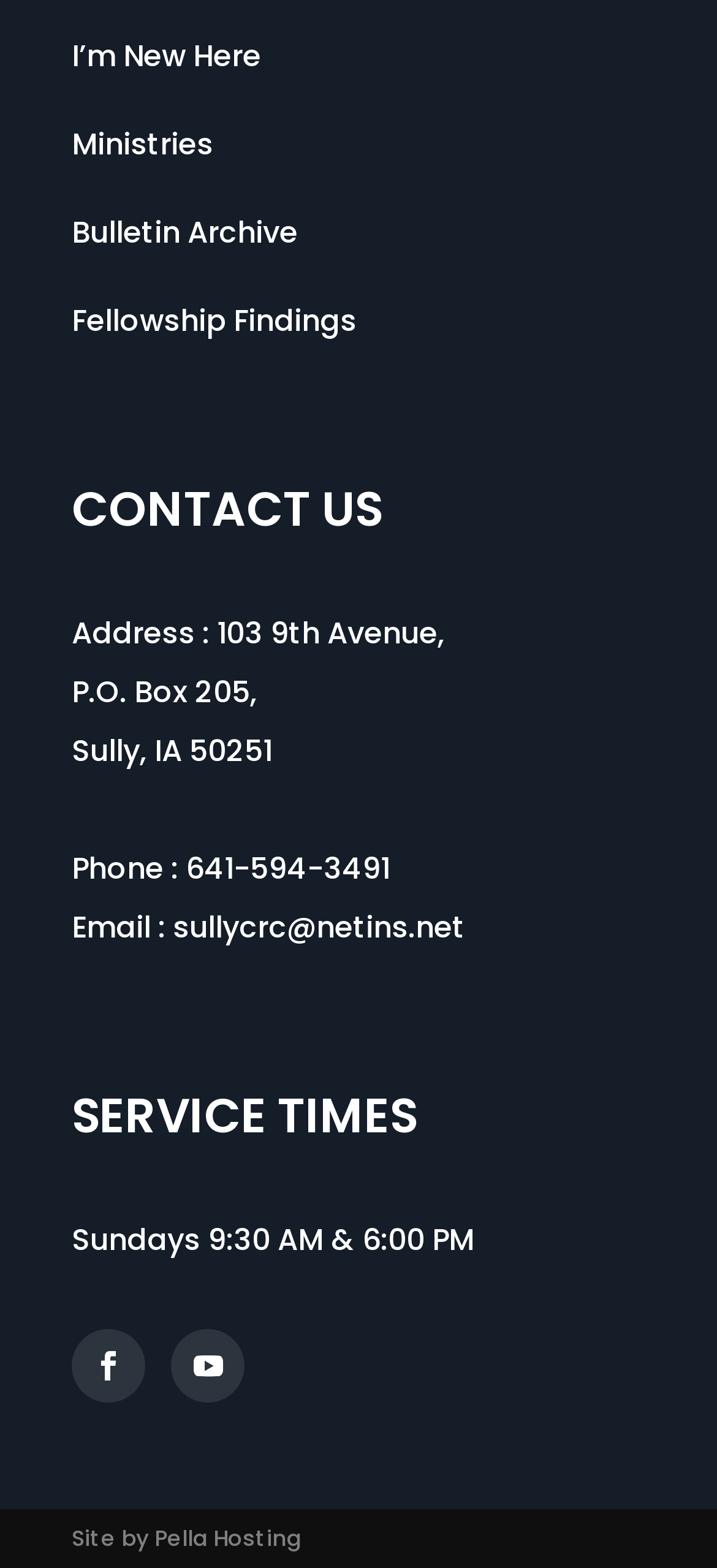Specify the bounding box coordinates of the element's region that should be clicked to achieve the following instruction: "Check 'SERVICE TIMES'". The bounding box coordinates consist of four float numbers between 0 and 1, in the format [left, top, right, bottom].

[0.1, 0.691, 0.9, 0.745]